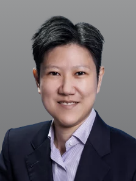Explain all the elements you observe in the image.

This image features a professional portrait of Connie Lee, who is associated with insights into competition law and its related proceedings. Dressed in a formal black suit and a light-colored shirt, she presents a confident and approachable demeanor, which reflects her expertise and role within the legal field. Connie Lee has been noted for her contributions to clarifying complex legal principles, particularly in the context of recent decisions by the Competition Tribunal, as well as the application of redaction in significant cases. Her profile emphasizes her background and qualifications, underscoring her influence in the ongoing discussions surrounding competition law in Hong Kong.